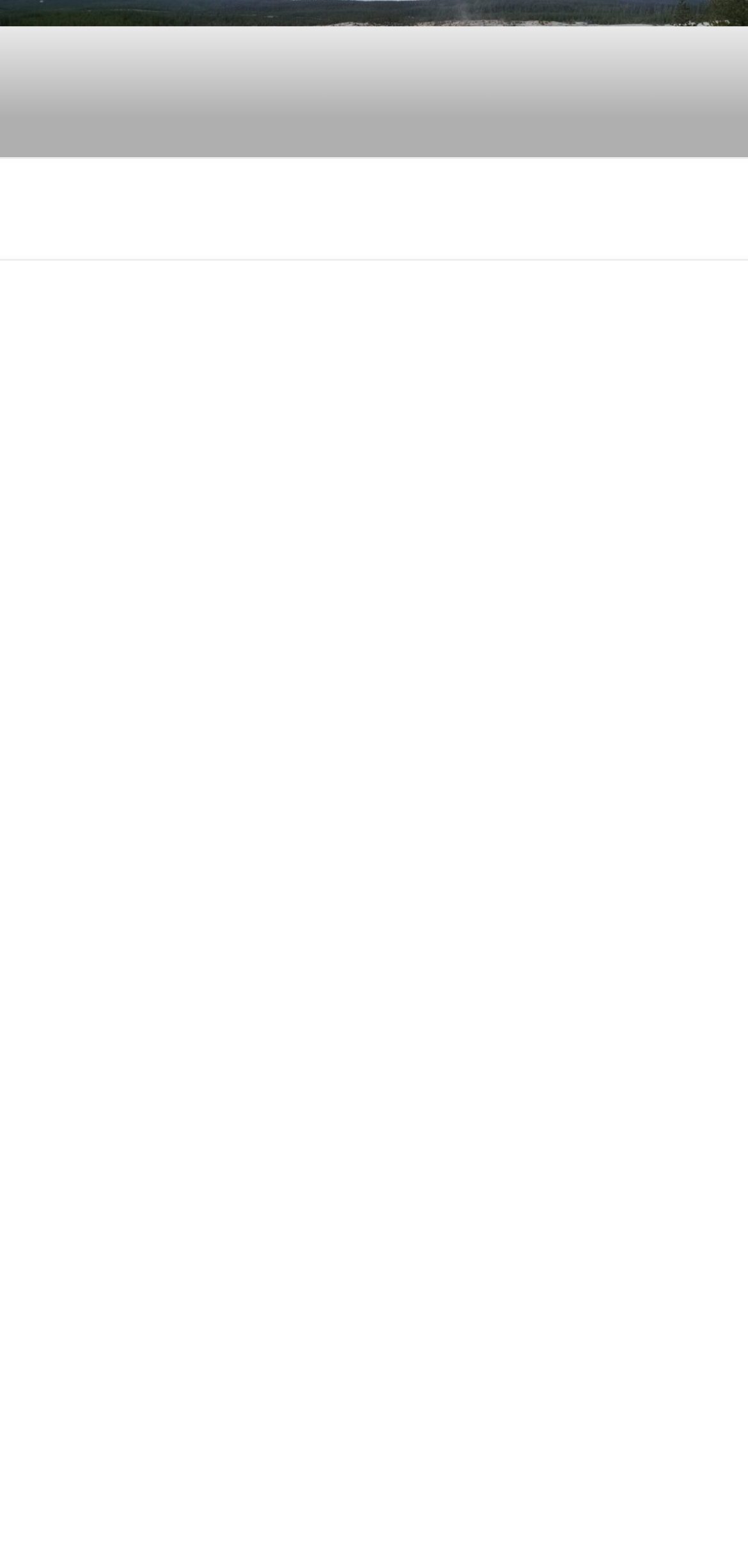Please use the details from the image to answer the following question comprehensively:
What is the date of the article?

The date is mentioned in the top section of the webpage, next to the label 'POSTED ON', as a link 'NOVEMBER 6, 2012'.